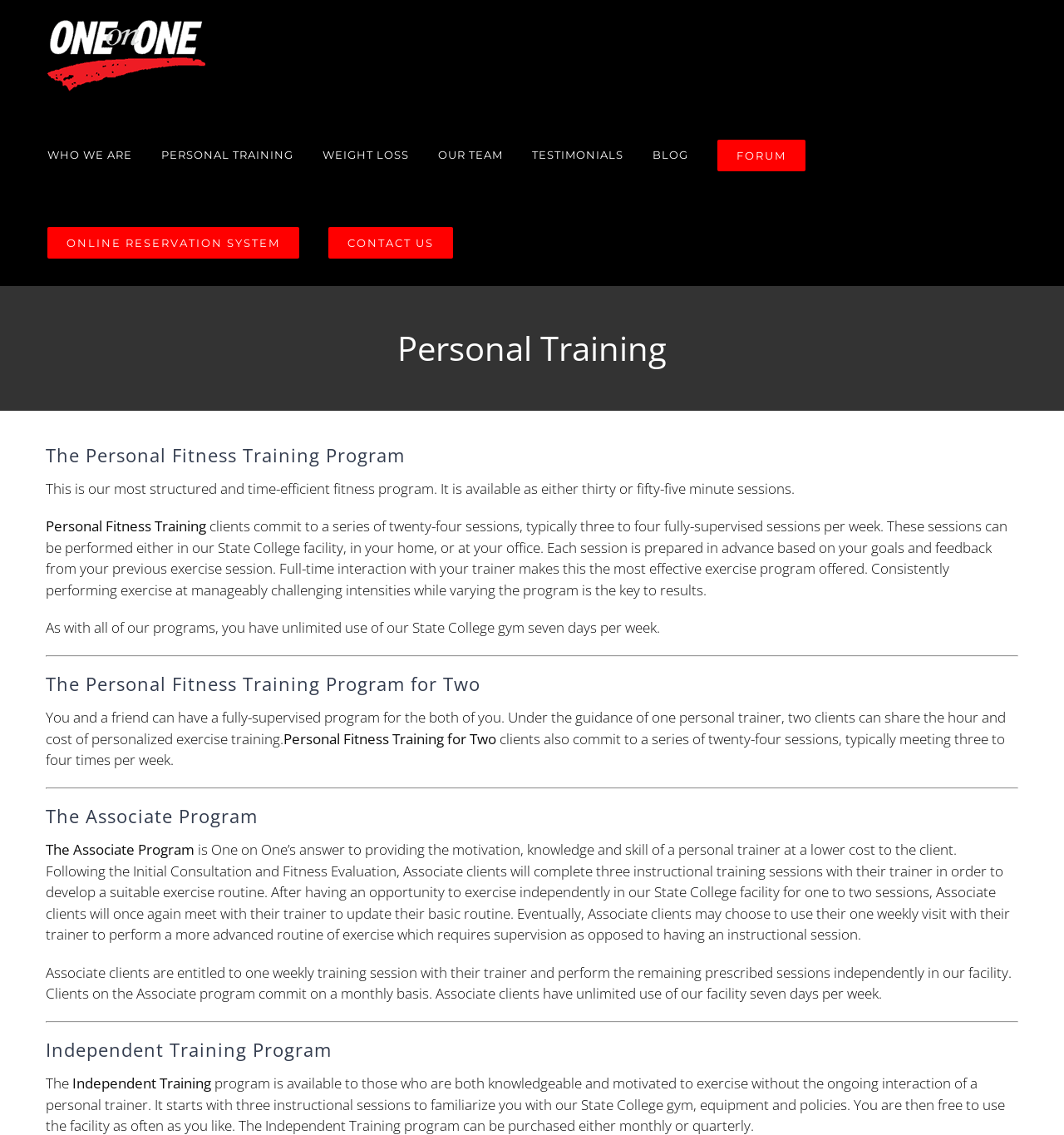How many types of fitness programs are described?
Please ensure your answer is as detailed and informative as possible.

The webpage describes four types of fitness programs: The Personal Fitness Training Program, The Personal Fitness Training Program for Two, The Associate Program, and The Independent Training Program, which are separated by horizontal lines and have distinct headings and descriptions.